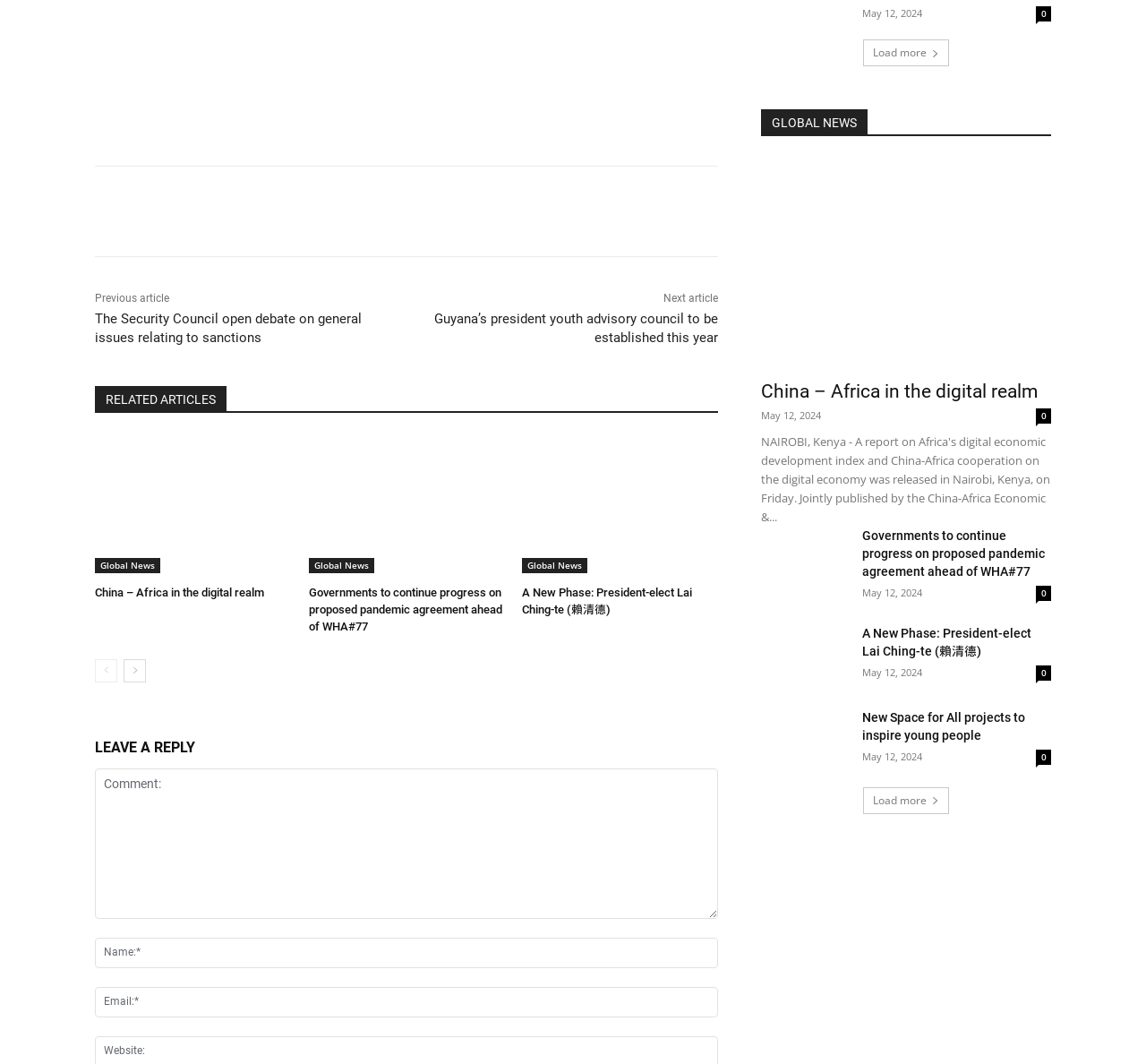How many comments are there on the current page?
Using the image, provide a detailed and thorough answer to the question.

I didn't see any comment sections or numbers indicating the number of comments on the current page, so I assume there are 0 comments.